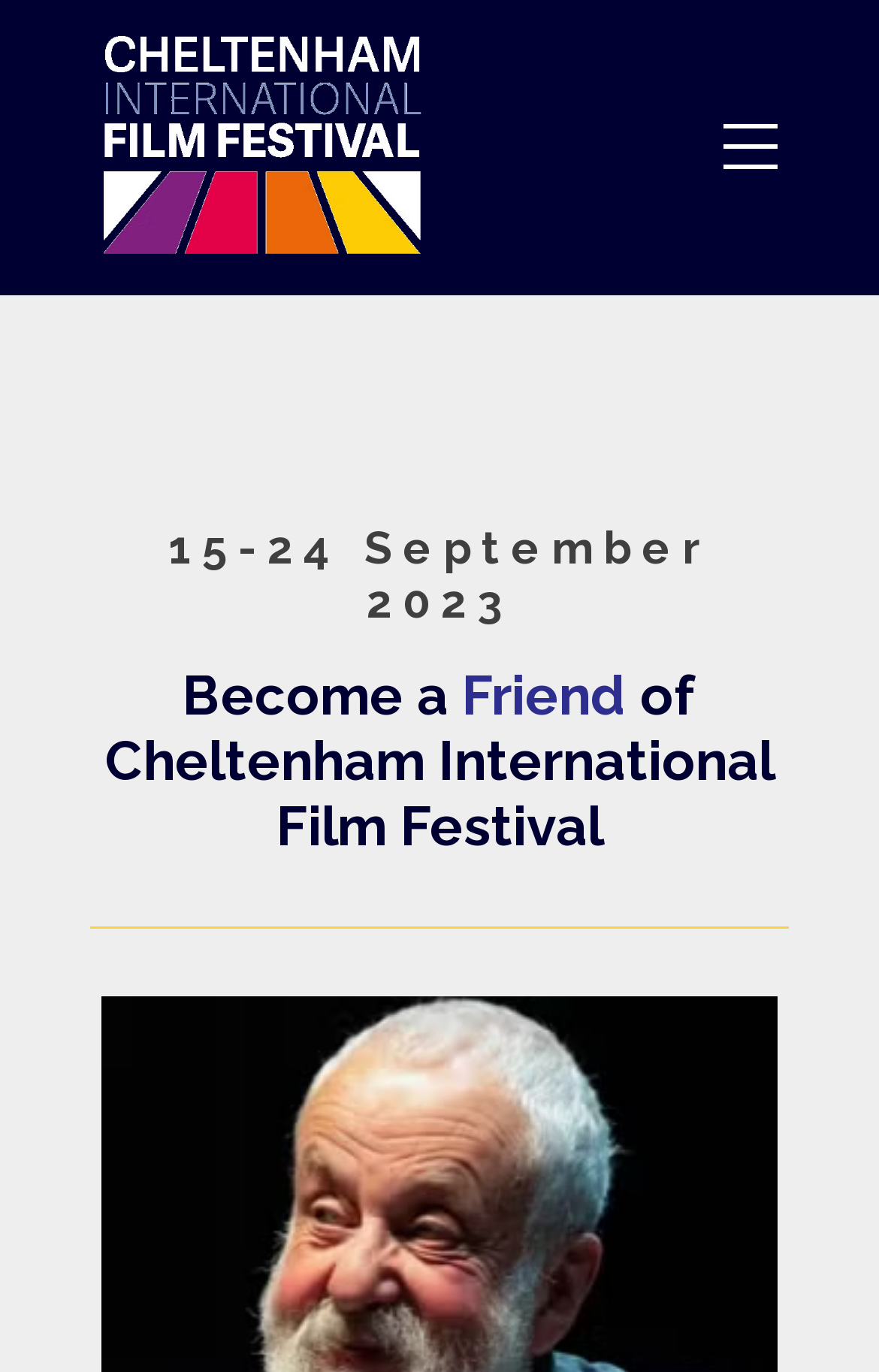Describe every aspect of the webpage in a detailed manner.

The webpage appears to be related to the Cheltenham International Film Festival, with a focus on becoming a friend of the festival. At the top of the page, there is a layout table that spans most of the width, containing a link to the festival's name, accompanied by an image of the same name. This element is positioned near the top-left corner of the page.

To the right of this element, there is a link to toggle a menu, which is also positioned near the top of the page. Below these elements, there are two headings. The first heading, "15-24 September 2023", is positioned near the top-center of the page. The second heading, "Become a Friend of Cheltenham International Film Festival", is positioned below the first heading, spanning most of the width of the page.

Overall, the page has a simple layout with a few key elements, including links, images, and headings, that provide information about the festival and how to become a friend.